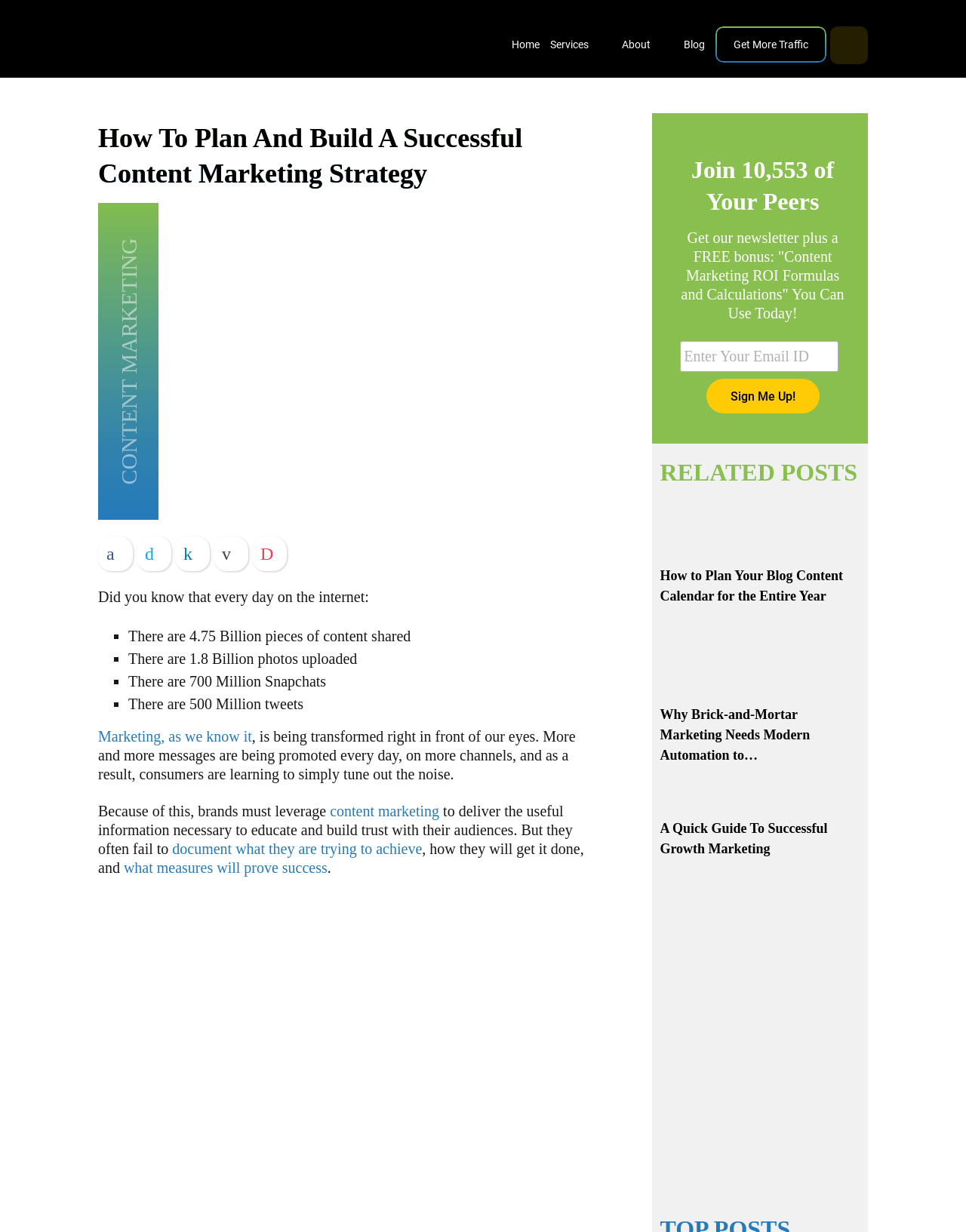Show me the bounding box coordinates of the clickable region to achieve the task as per the instruction: "Read 'How to Plan Your Blog Content Calendar for the Entire Year'".

[0.683, 0.404, 0.891, 0.492]